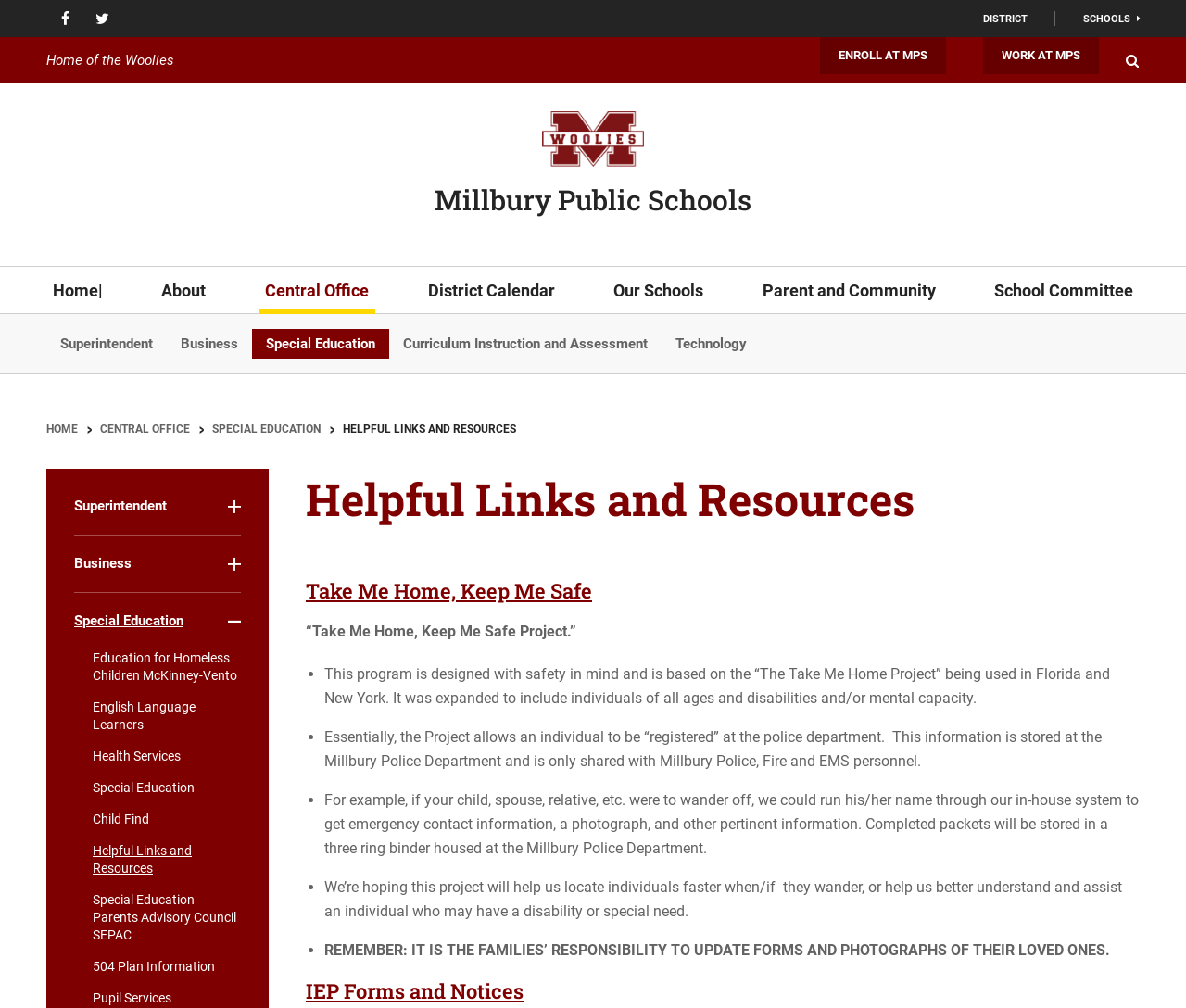Use a single word or phrase to answer the question:
What is the name of the school district?

Millbury Public Schools